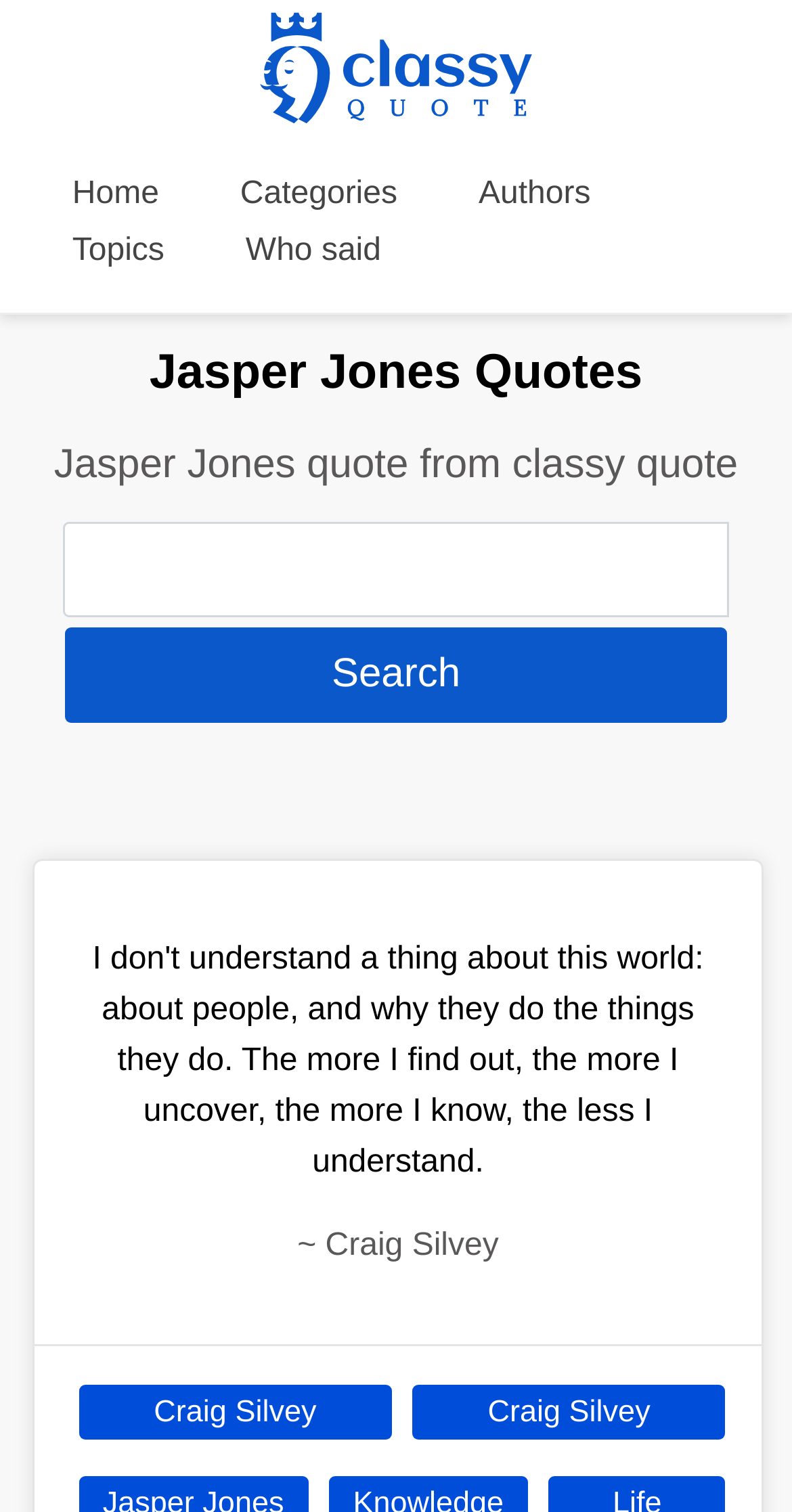Provide the bounding box coordinates of the HTML element this sentence describes: "Craig Silvey". The bounding box coordinates consist of four float numbers between 0 and 1, i.e., [left, top, right, bottom].

[0.521, 0.916, 0.916, 0.952]